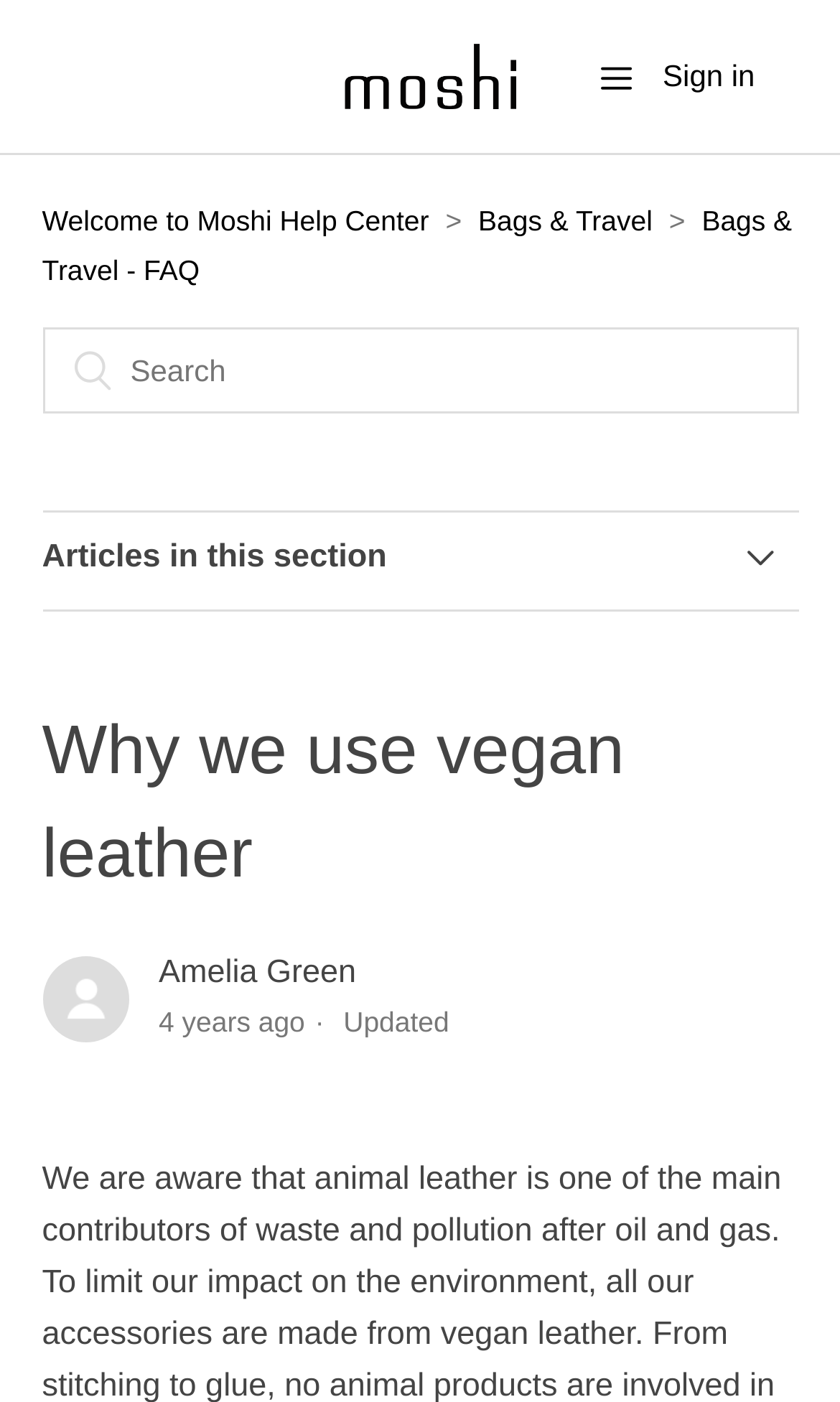Please study the image and answer the question comprehensively:
What is the logo of Moshi?

The logo of Moshi is located at the top left corner of the webpage, and it is an image element with a bounding box coordinate of [0.41, 0.017, 0.616, 0.081].